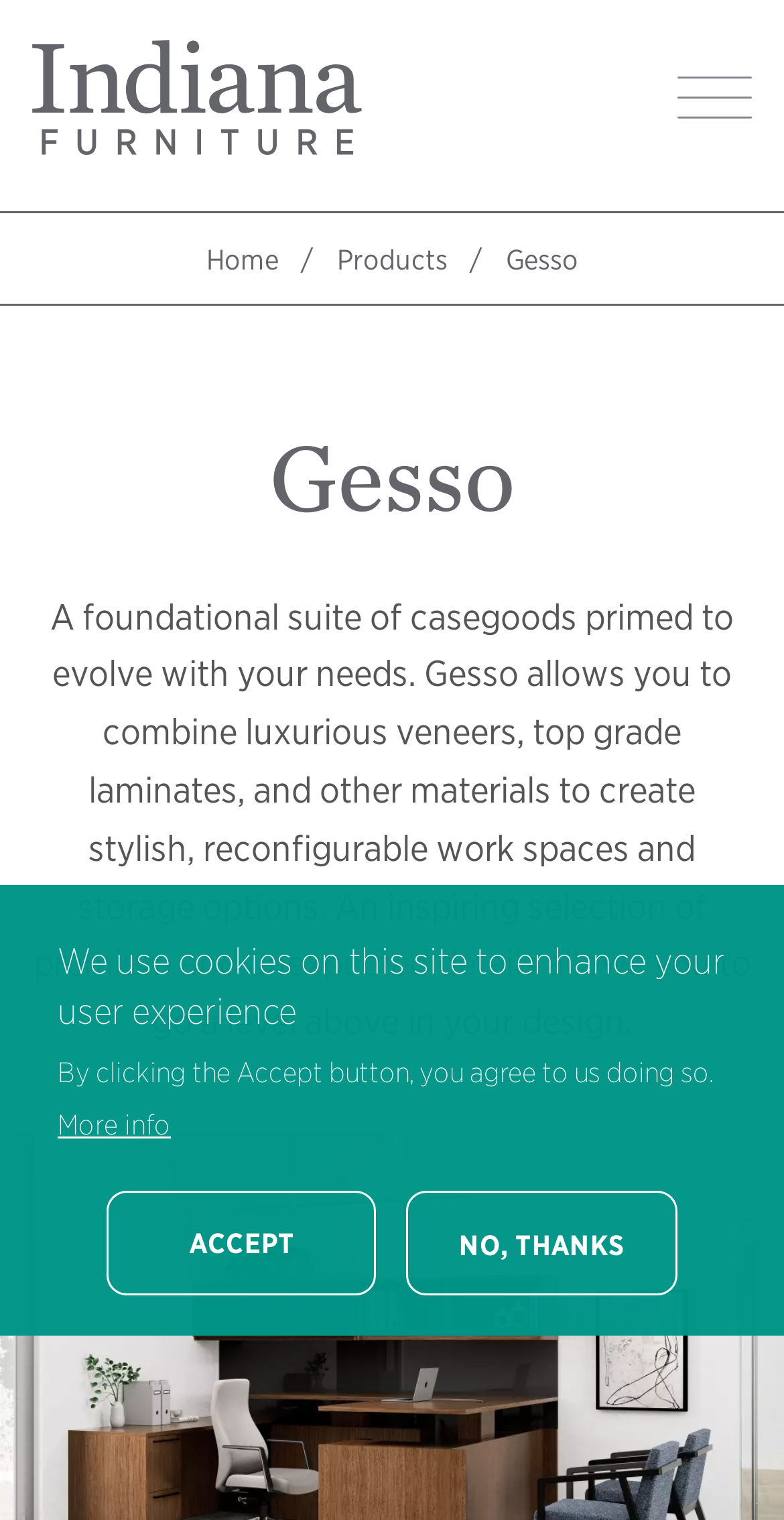What is the name of the foundational suite of casegoods?
Based on the screenshot, respond with a single word or phrase.

Gesso